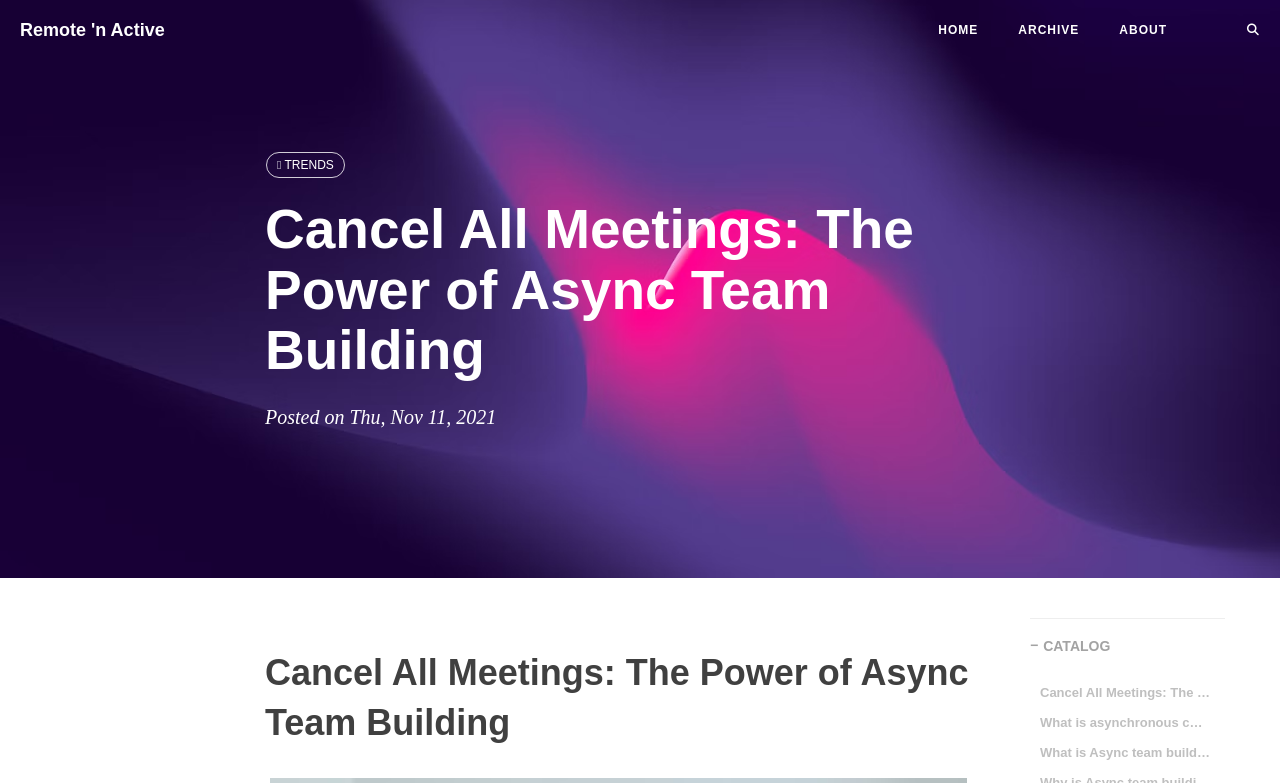Based on the image, give a detailed response to the question: How many related links are provided at the bottom of the article?

I counted the number of related links at the bottom of the article, which are 'Cancel All Meetings: The Power of Async Team Building', 'What is asynchronous communication', and 'What is Async team building'. There are three related links in total.